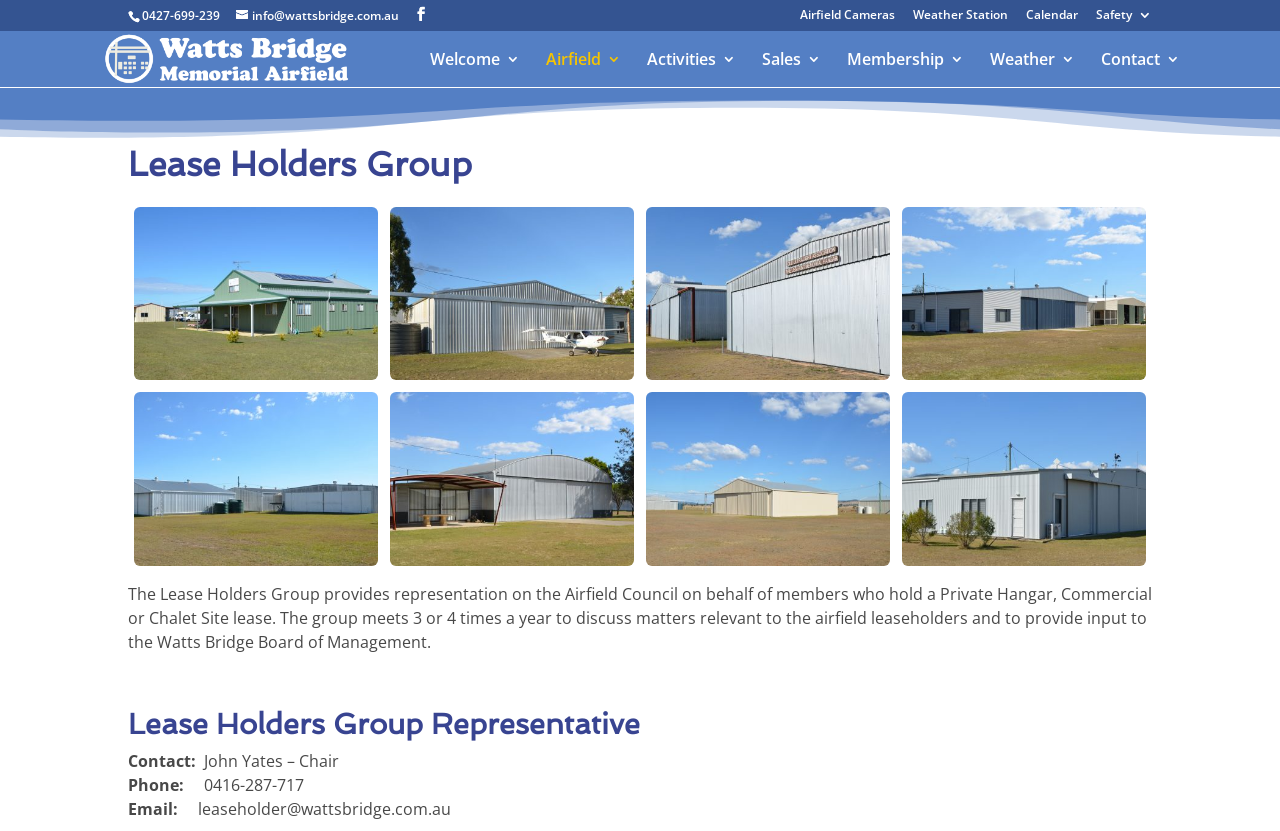Answer briefly with one word or phrase:
What is the email address of the Lease Holders Group Representative?

leaseholder@wattsbridge.com.au